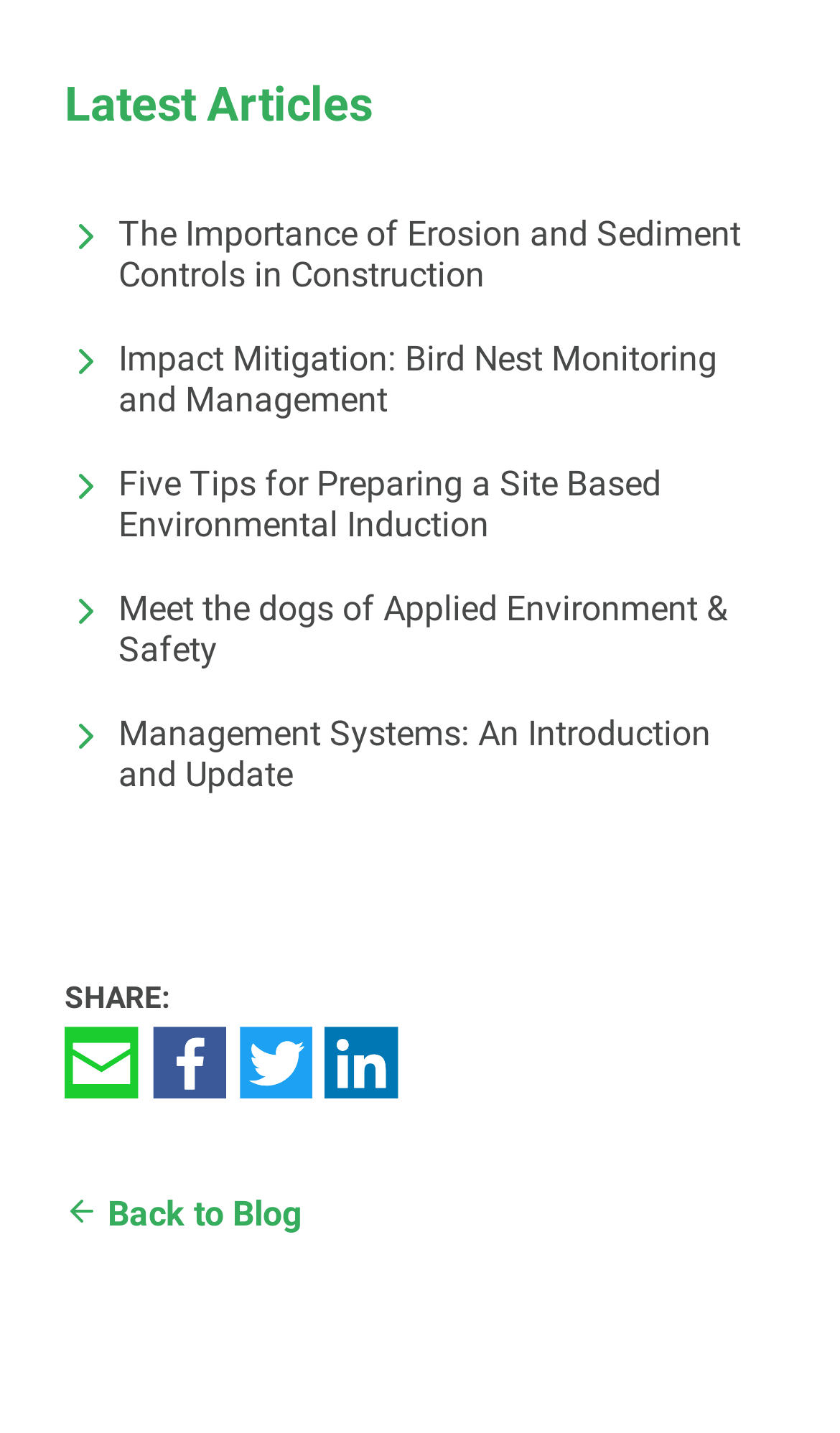Please mark the bounding box coordinates of the area that should be clicked to carry out the instruction: "Share the page on Facebook".

[0.179, 0.714, 0.269, 0.767]